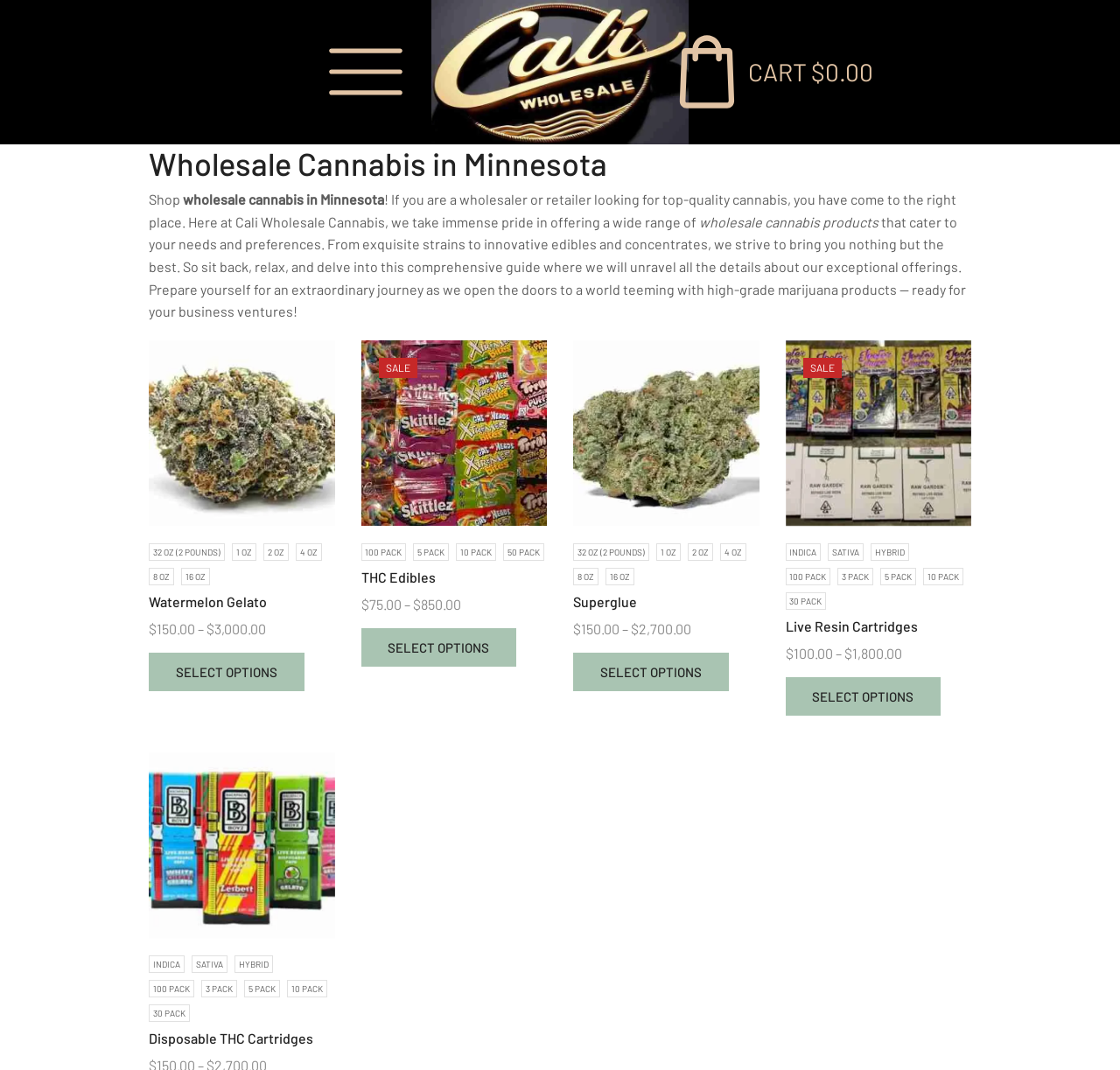Determine the bounding box coordinates of the clickable region to carry out the instruction: "Select options for 'Superglue'".

[0.512, 0.61, 0.65, 0.646]